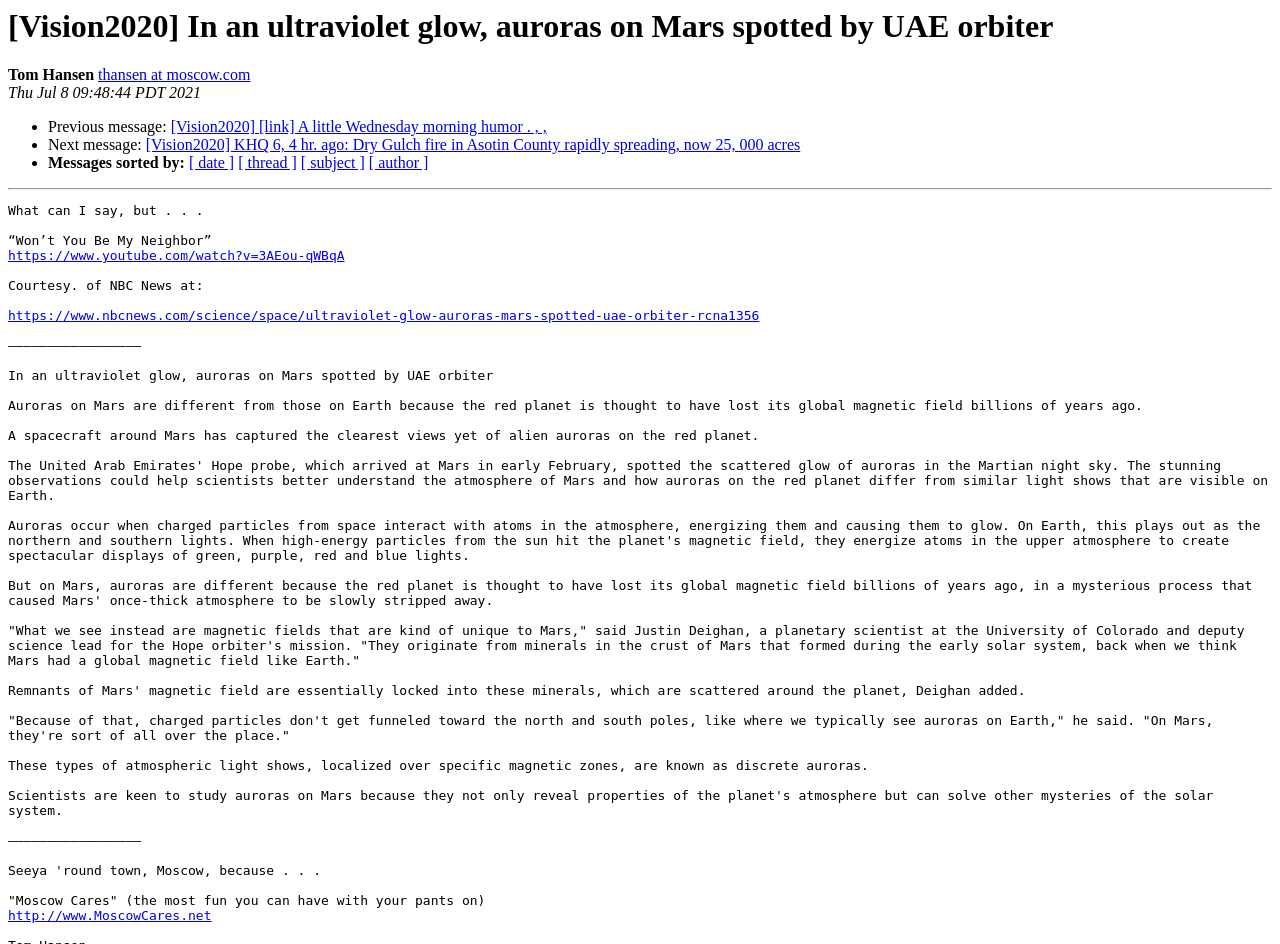Please determine the bounding box coordinates of the element's region to click for the following instruction: "Visit the Moscow Cares website".

[0.006, 0.962, 0.165, 0.978]